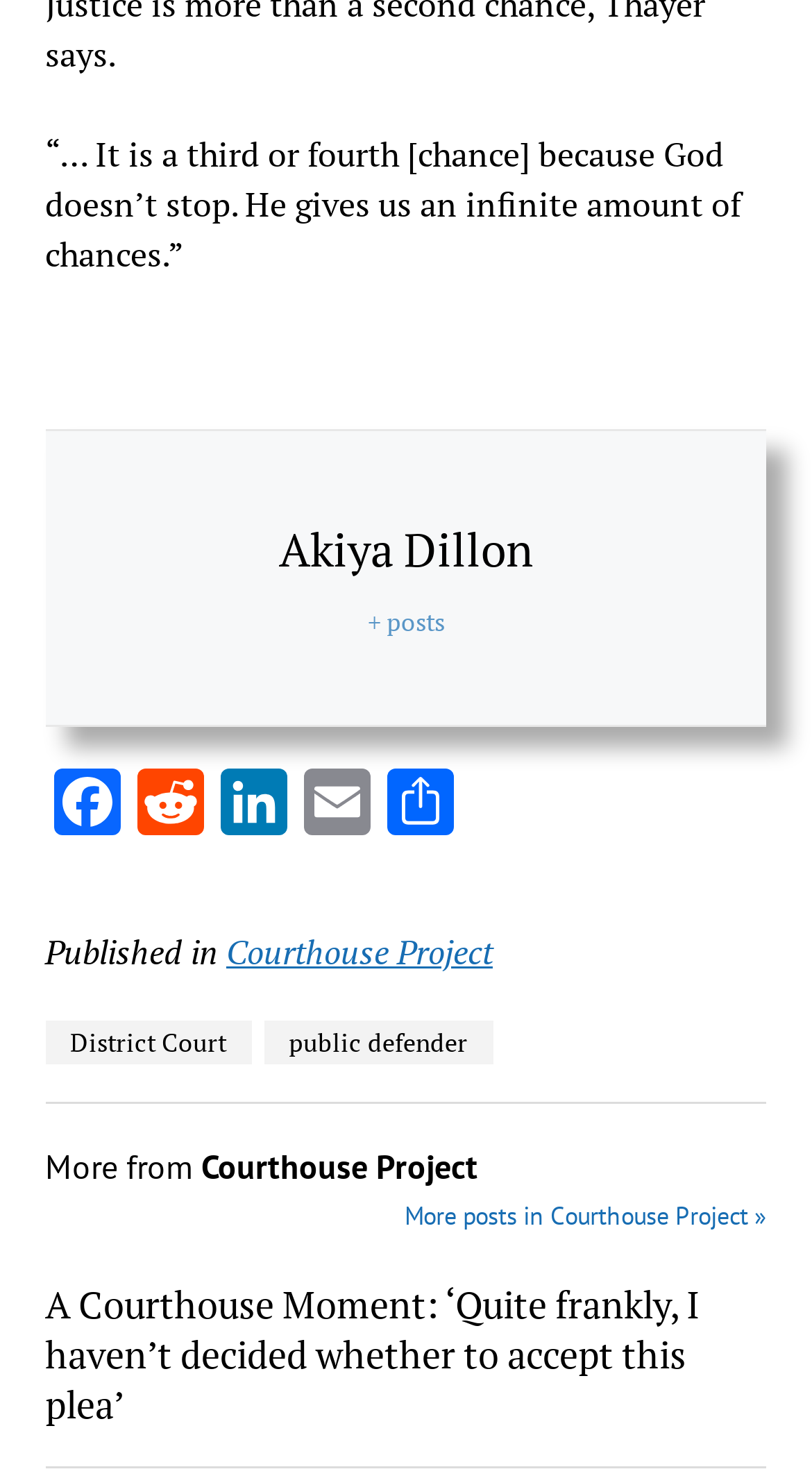Determine the bounding box coordinates of the element's region needed to click to follow the instruction: "check privacy policy". Provide these coordinates as four float numbers between 0 and 1, formatted as [left, top, right, bottom].

None